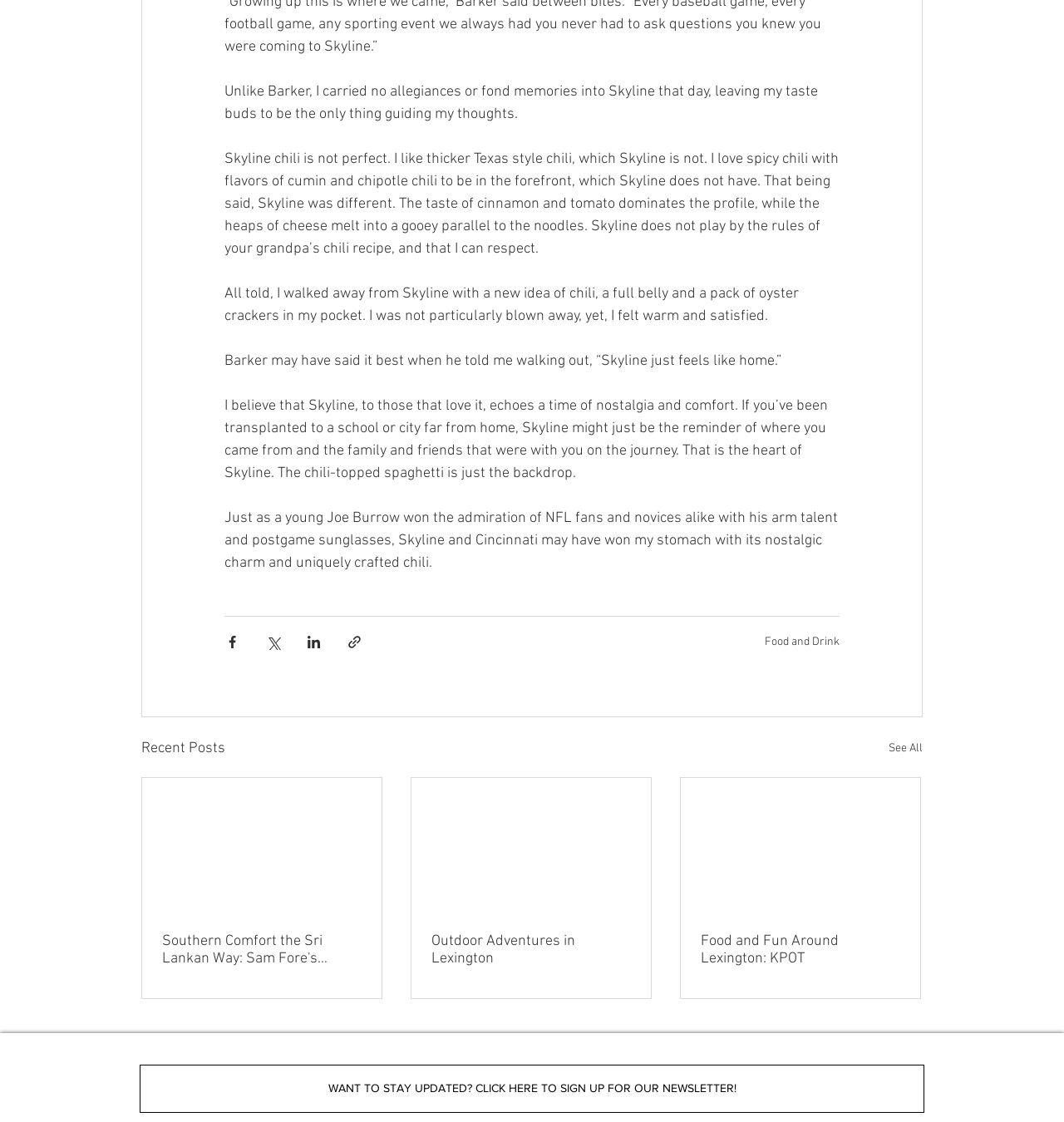Find the bounding box coordinates for the area you need to click to carry out the instruction: "Sign up for the newsletter". The coordinates should be four float numbers between 0 and 1, indicated as [left, top, right, bottom].

[0.131, 0.949, 0.869, 0.992]